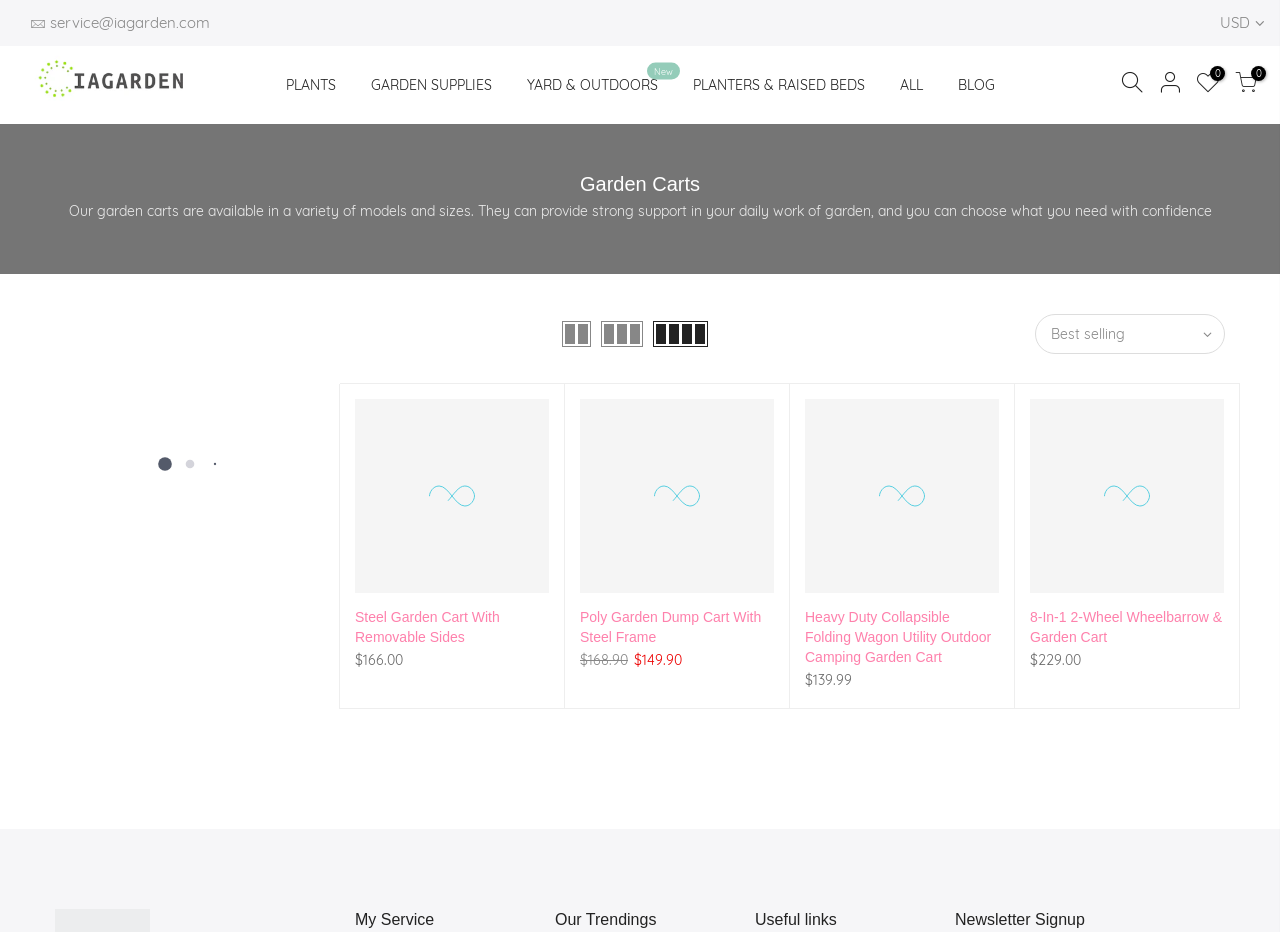Identify the bounding box coordinates for the region to click in order to carry out this instruction: "Go to the 'YARD & OUTDOORS New' section". Provide the coordinates using four float numbers between 0 and 1, formatted as [left, top, right, bottom].

[0.398, 0.059, 0.527, 0.124]